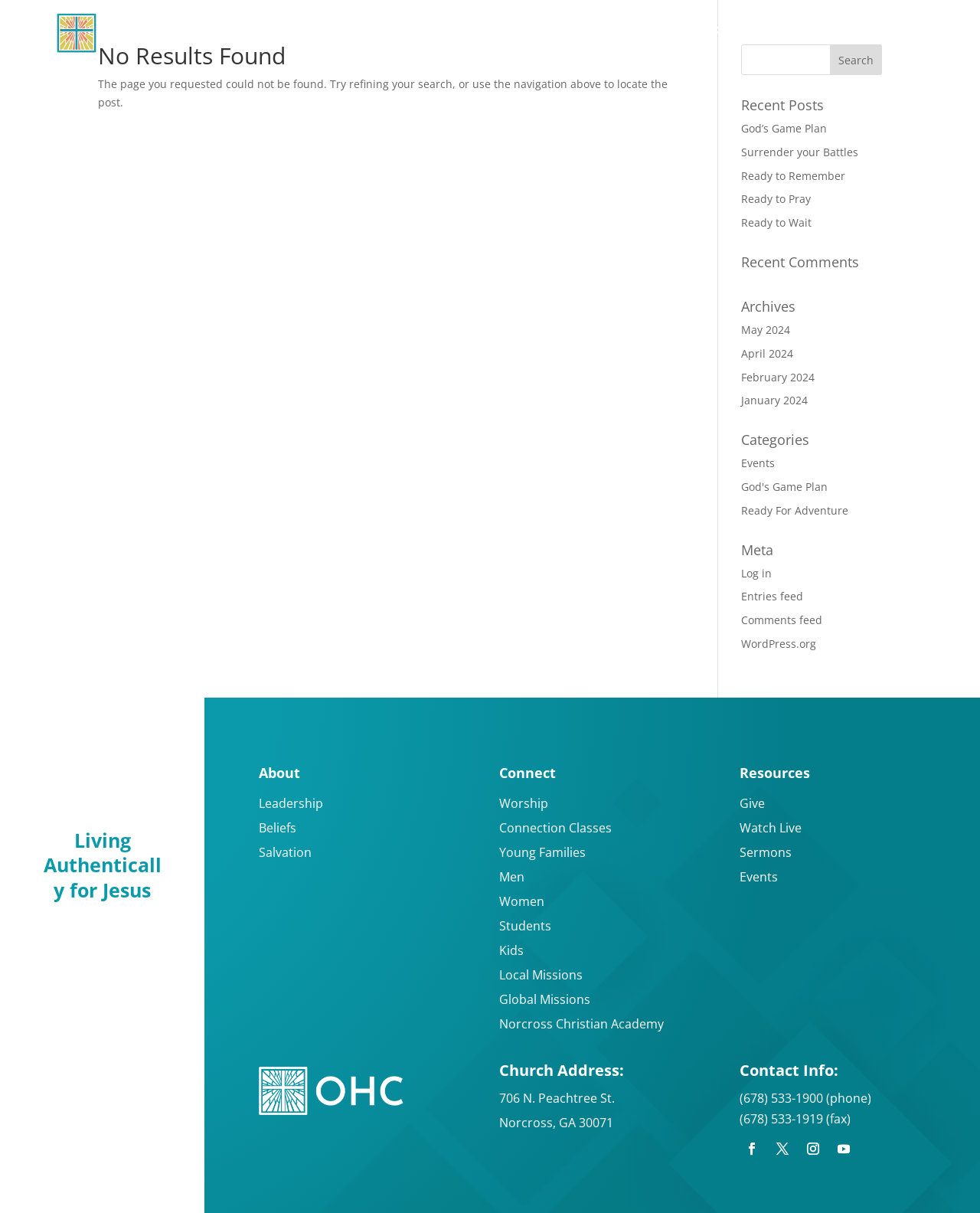From the webpage screenshot, identify the region described by Ready For Adventure. Provide the bounding box coordinates as (top-left x, top-left y, bottom-right x, bottom-right y), with each value being a floating point number between 0 and 1.

[0.756, 0.415, 0.866, 0.427]